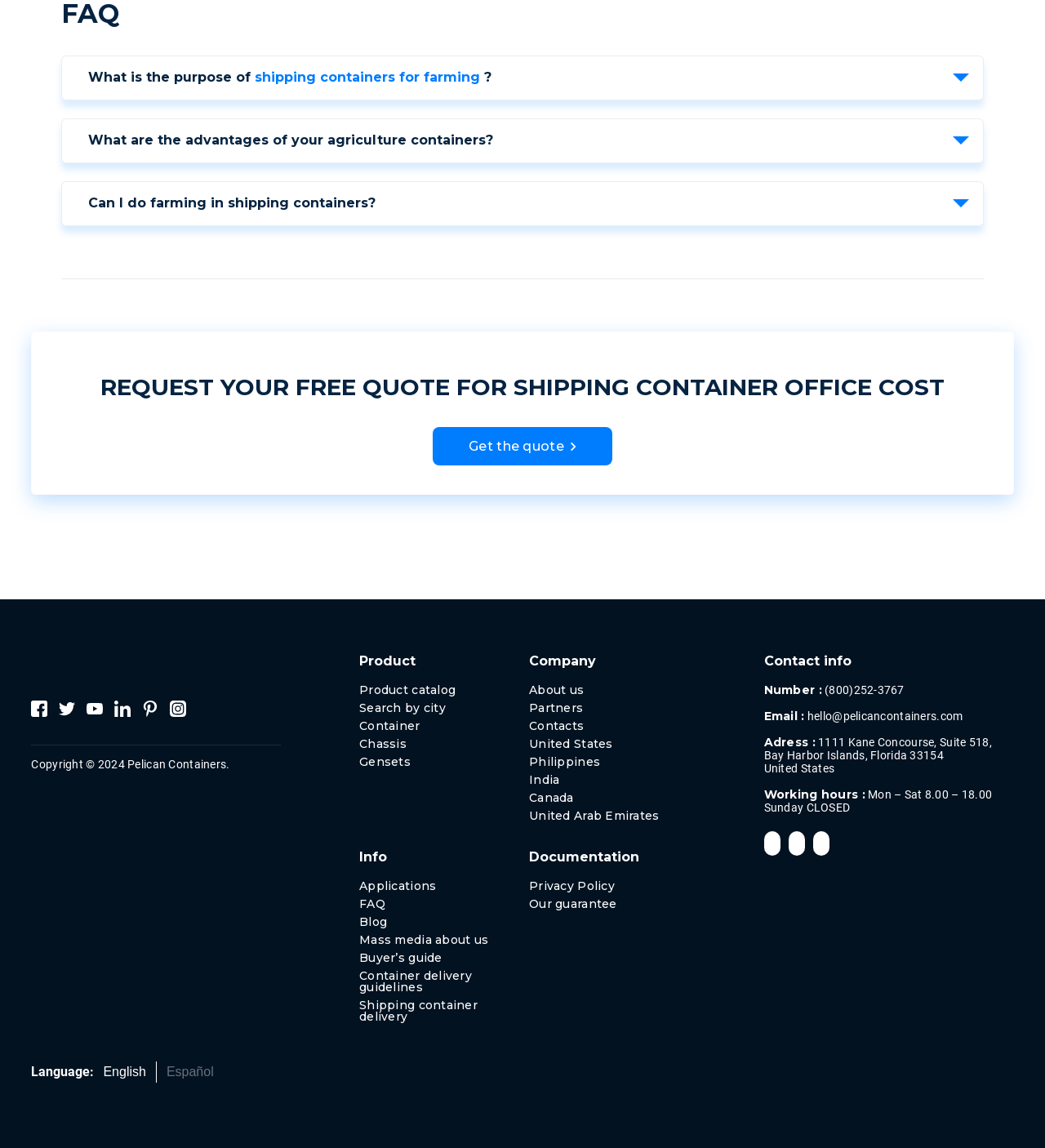Specify the bounding box coordinates of the region I need to click to perform the following instruction: "Search by city". The coordinates must be four float numbers in the range of 0 to 1, i.e., [left, top, right, bottom].

[0.344, 0.612, 0.494, 0.628]